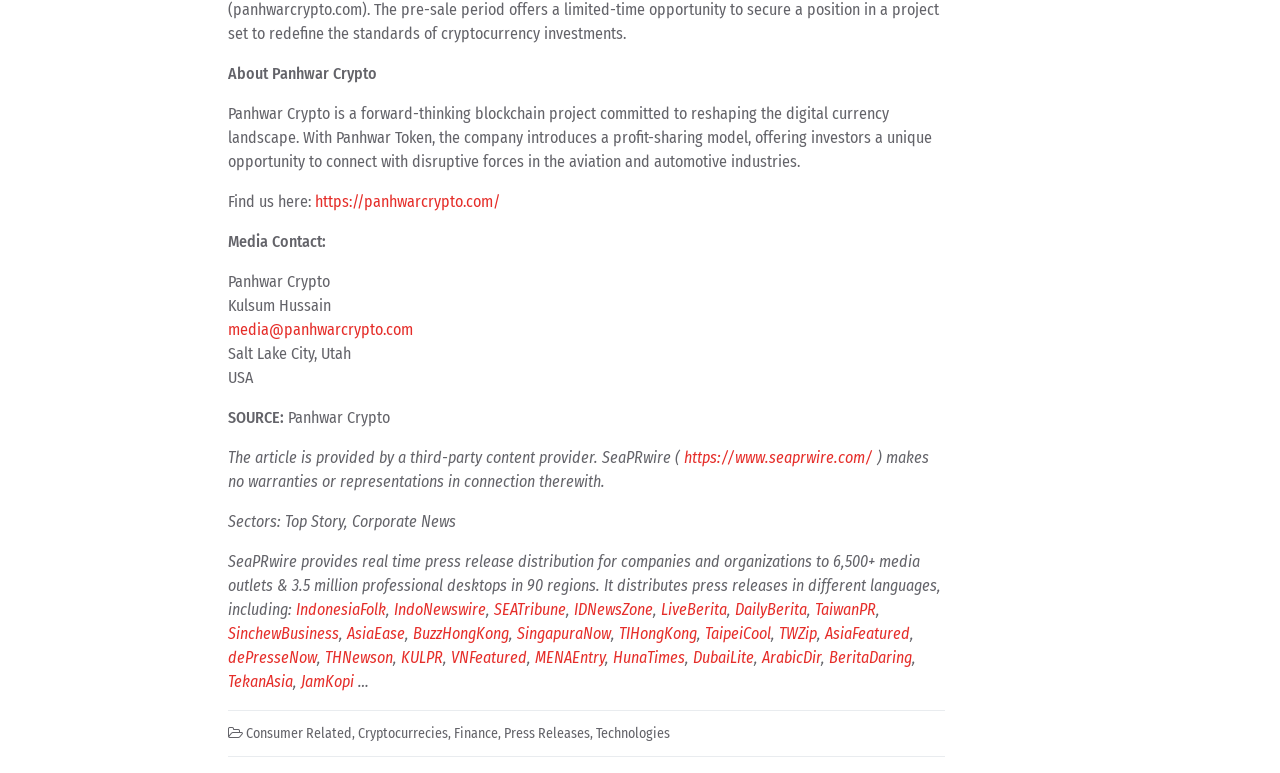Use a single word or phrase to answer the question: What is the name of the blockchain project?

Panhwar Crypto